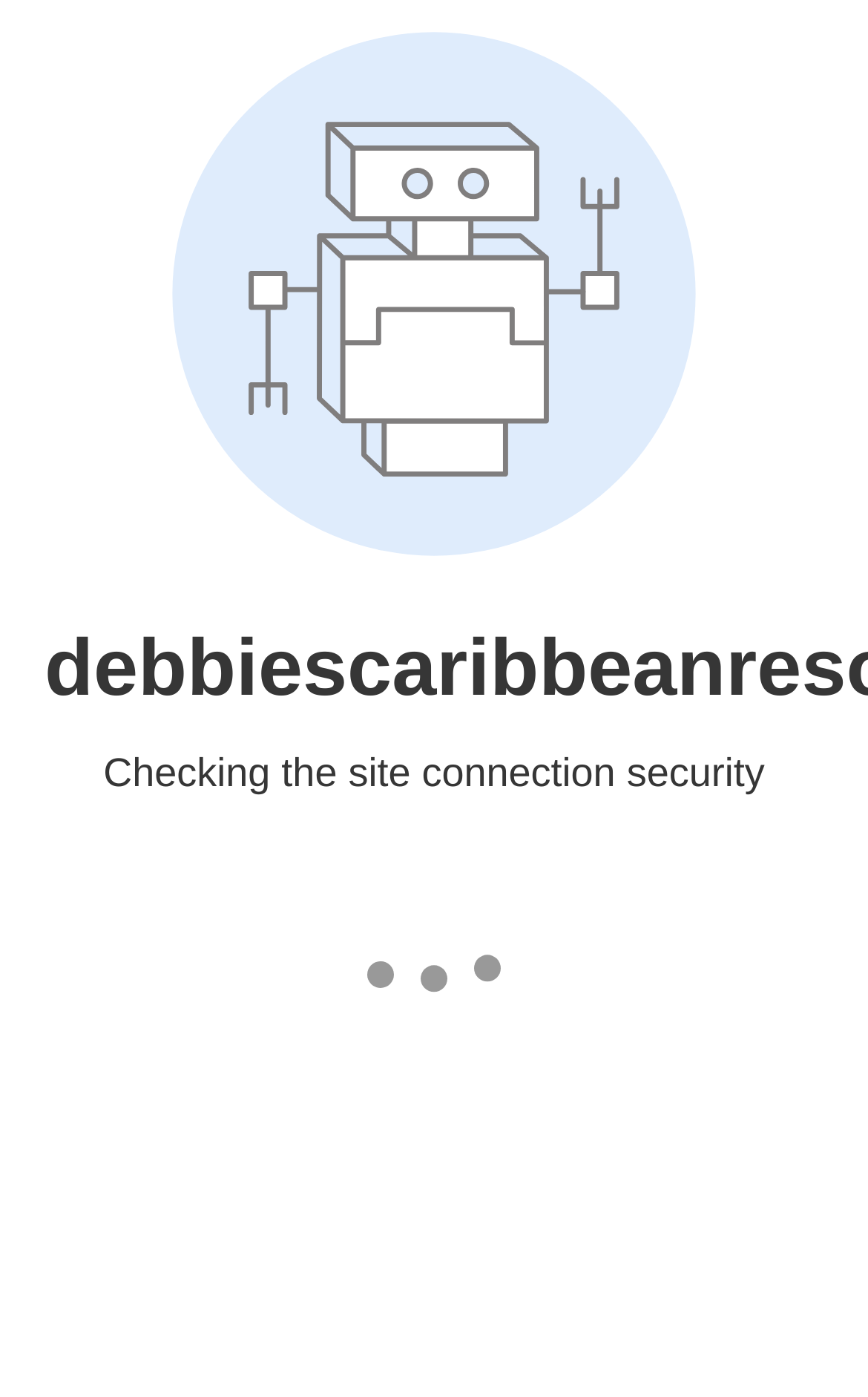What type of tour did the reviewer take with Roberto?
Please provide a comprehensive answer based on the contents of the image.

The type of tour the reviewer took with Roberto can be found in the StaticText element 'We talked to Roberto from Geckotico Tour and bought an ATV tour to the waterfall.' which is a child element of the Root Element.